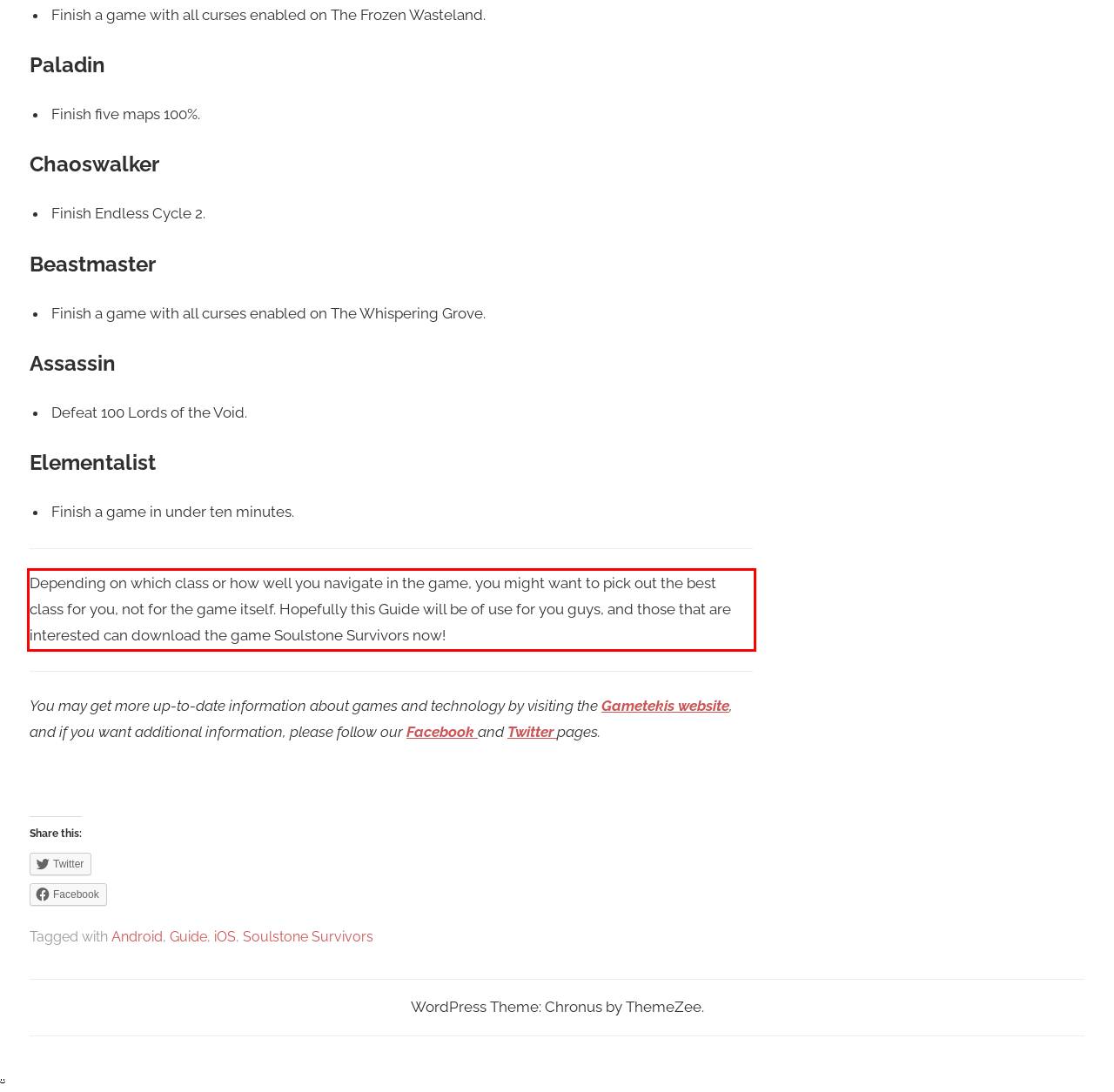You are provided with a screenshot of a webpage that includes a red bounding box. Extract and generate the text content found within the red bounding box.

Depending on which class or how well you navigate in the game, you might want to pick out the best class for you, not for the game itself. Hopefully this Guide will be of use for you guys, and those that are interested can download the game Soulstone Survivors now!